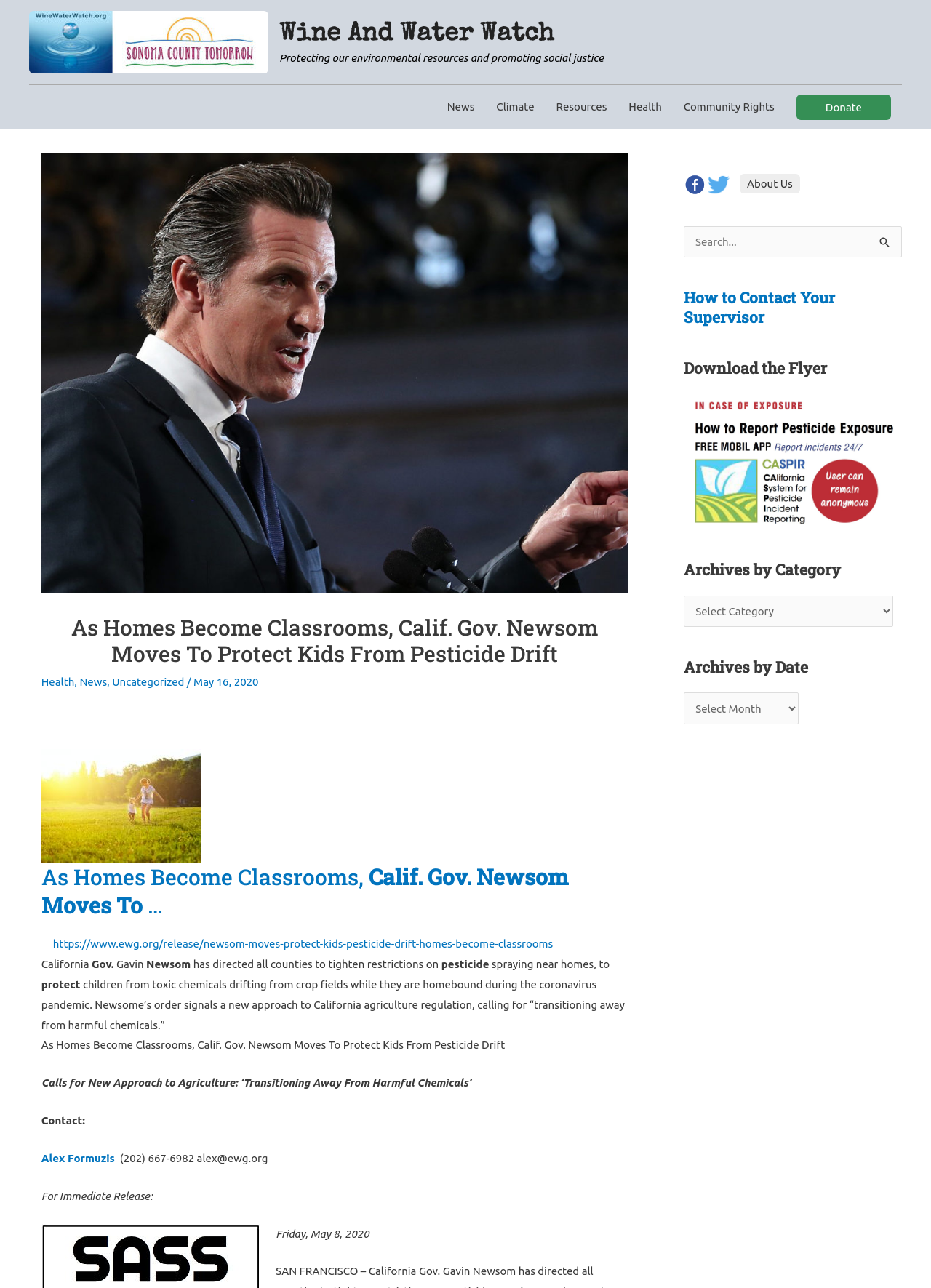What is the date of the article?
Carefully examine the image and provide a detailed answer to the question.

I found the date of the article by reading the text below the heading, which mentions 'May 16, 2020' as the date of publication.